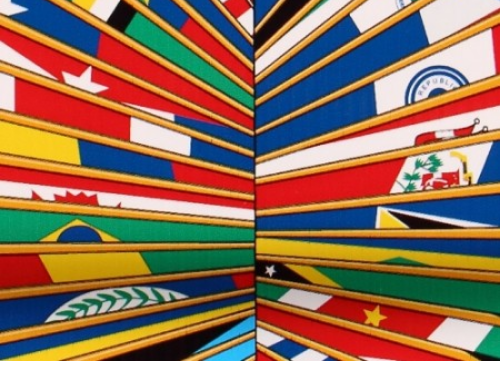Who is the attributed author of the image?
Using the image, respond with a single word or phrase.

Mark Morgan